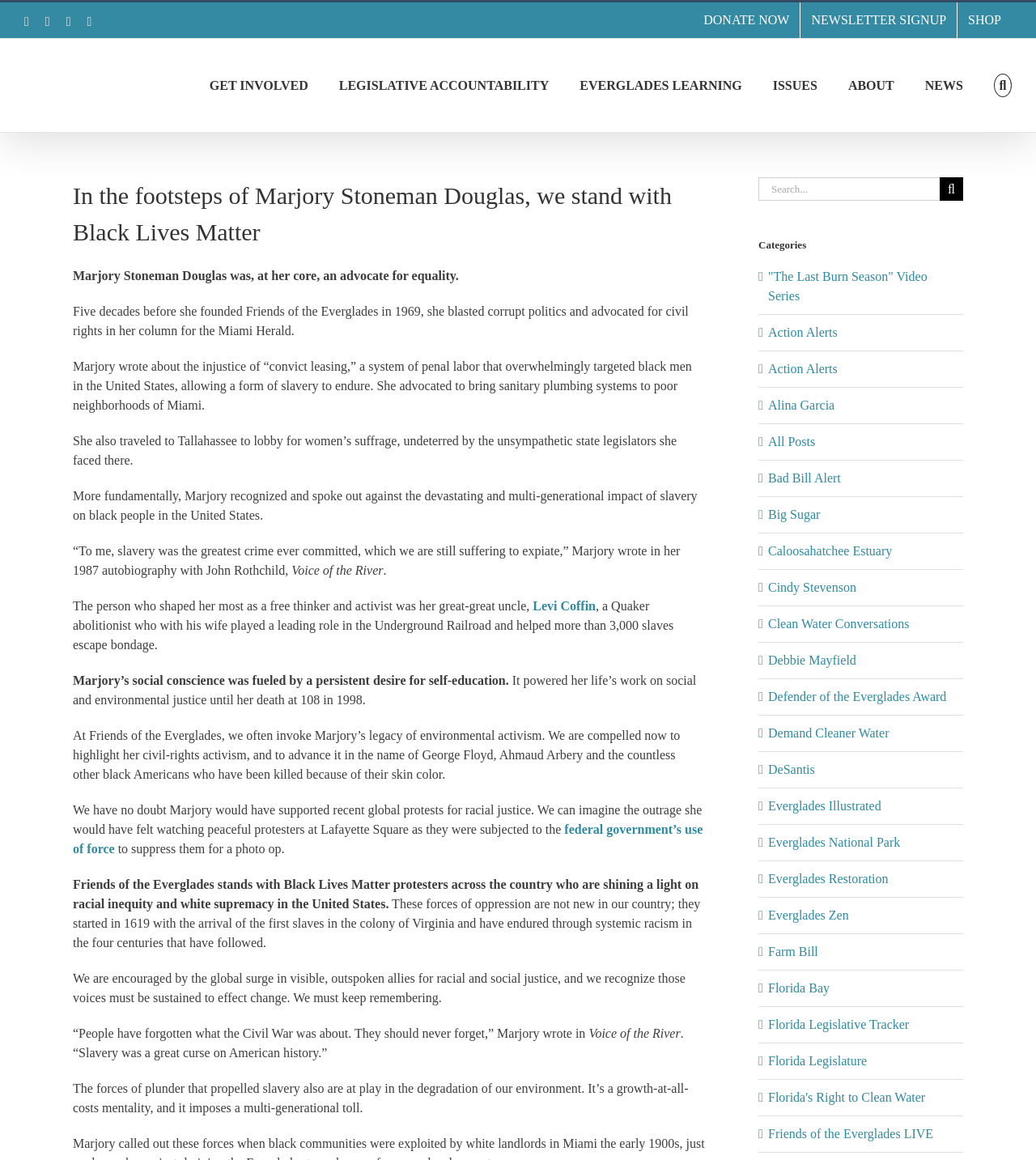What is the name of the great-great uncle who shaped Marjory Stoneman Douglas's thinking?
Using the image, provide a concise answer in one word or a short phrase.

Levi Coffin